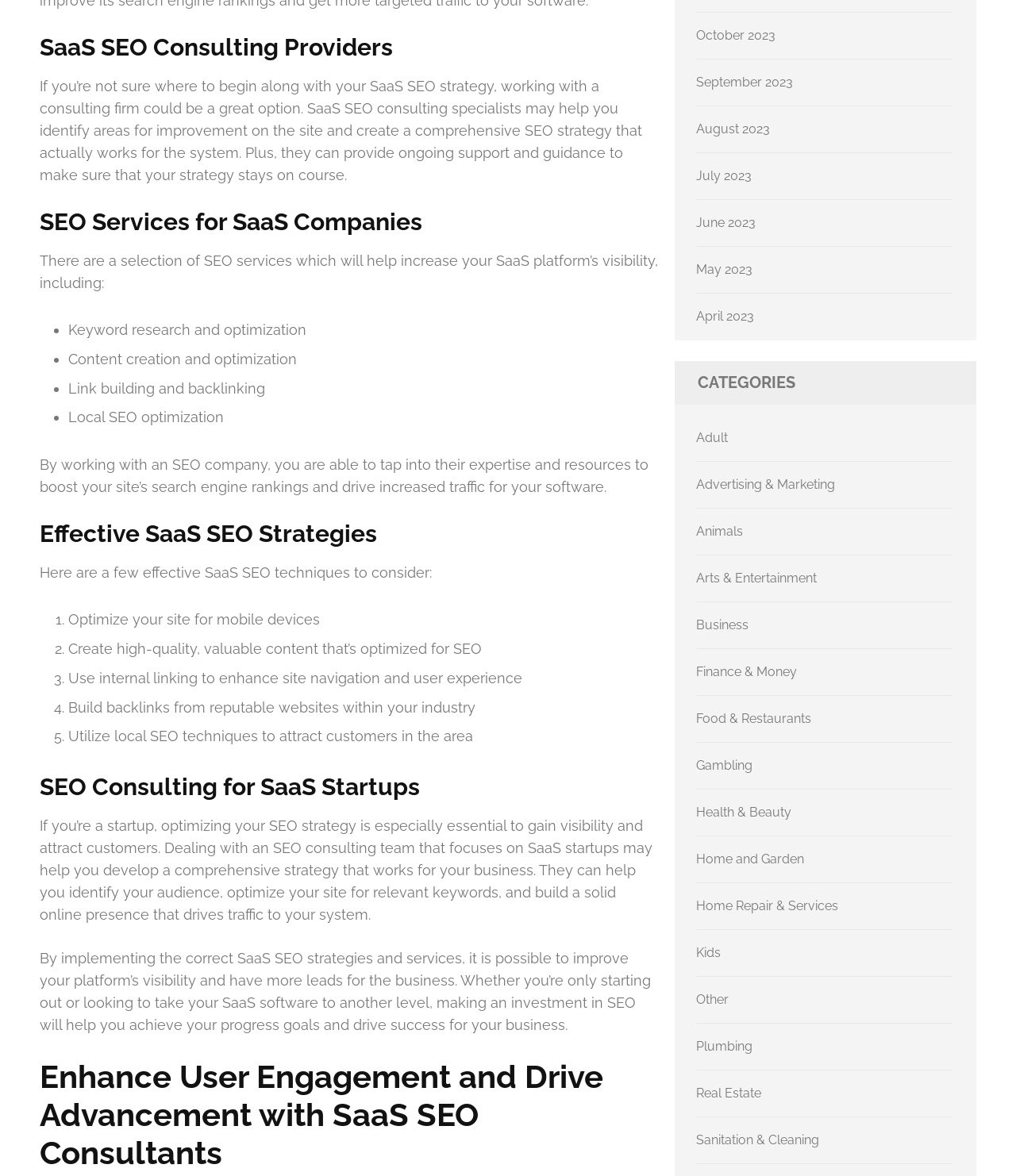Using the description "Arts & Entertainment", locate and provide the bounding box of the UI element.

[0.685, 0.485, 0.804, 0.498]